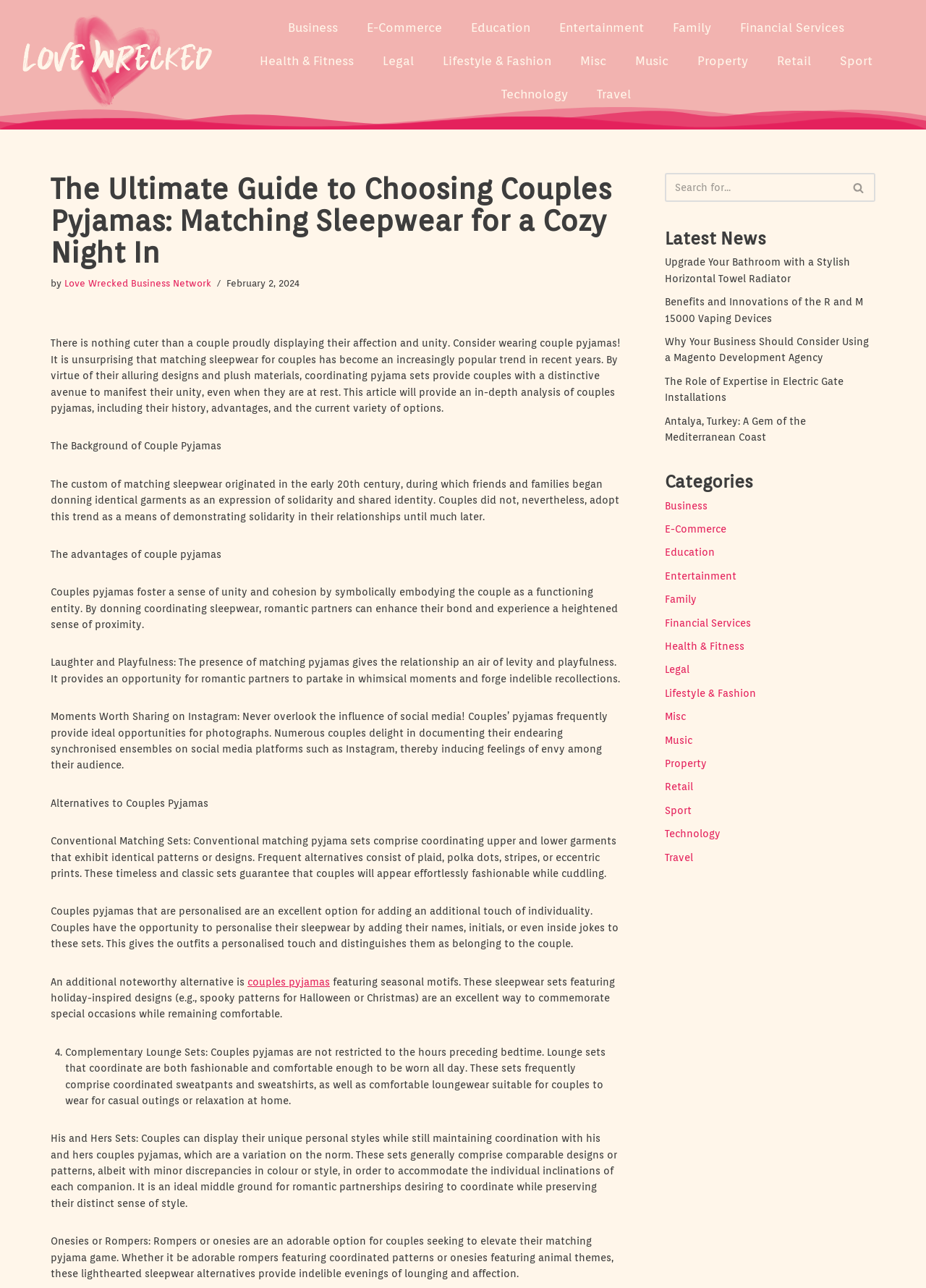Please identify the bounding box coordinates of the element I need to click to follow this instruction: "Search for something".

None